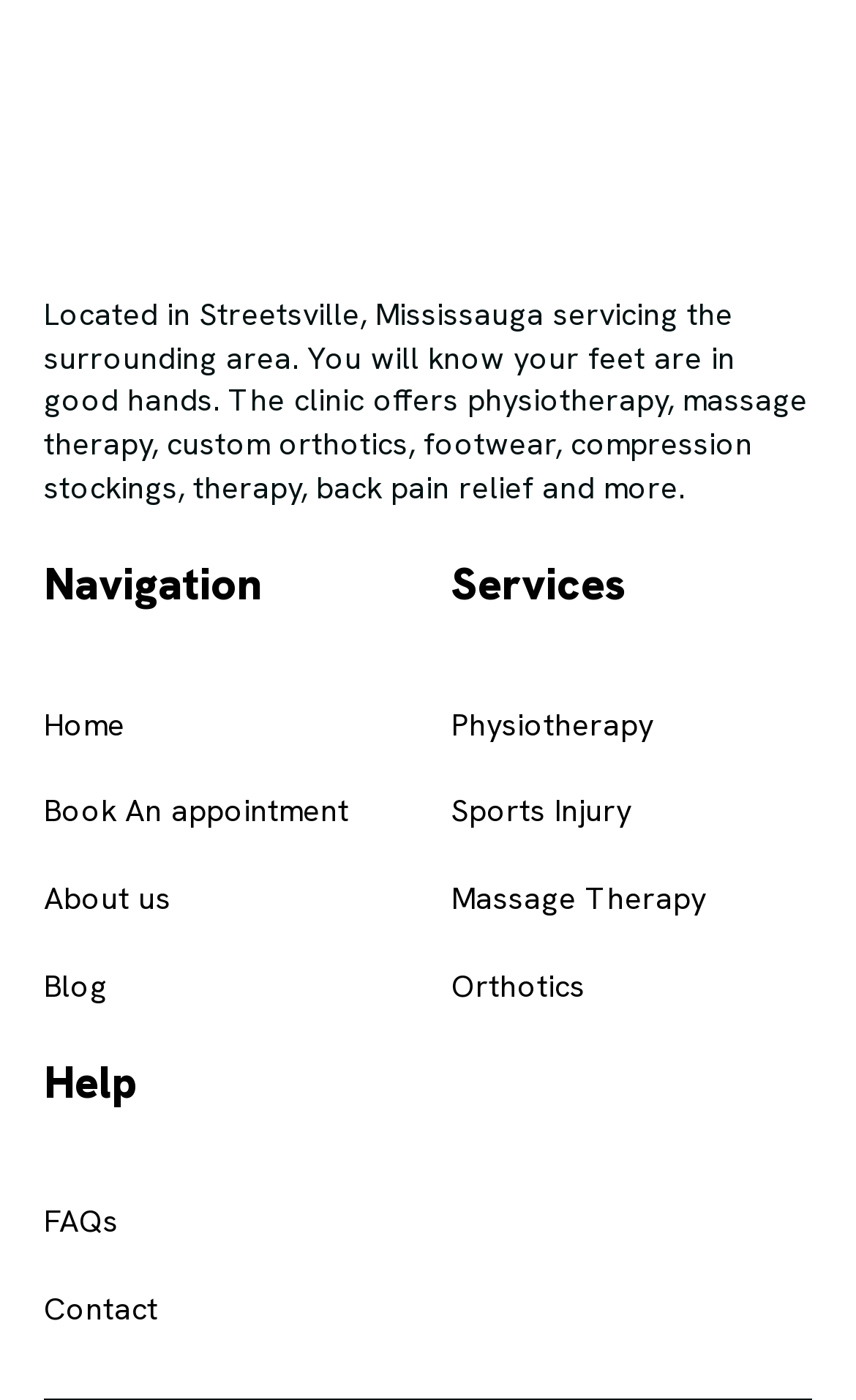Identify the bounding box coordinates for the element you need to click to achieve the following task: "Read the blog". Provide the bounding box coordinates as four float numbers between 0 and 1, in the form [left, top, right, bottom].

[0.051, 0.689, 0.126, 0.72]